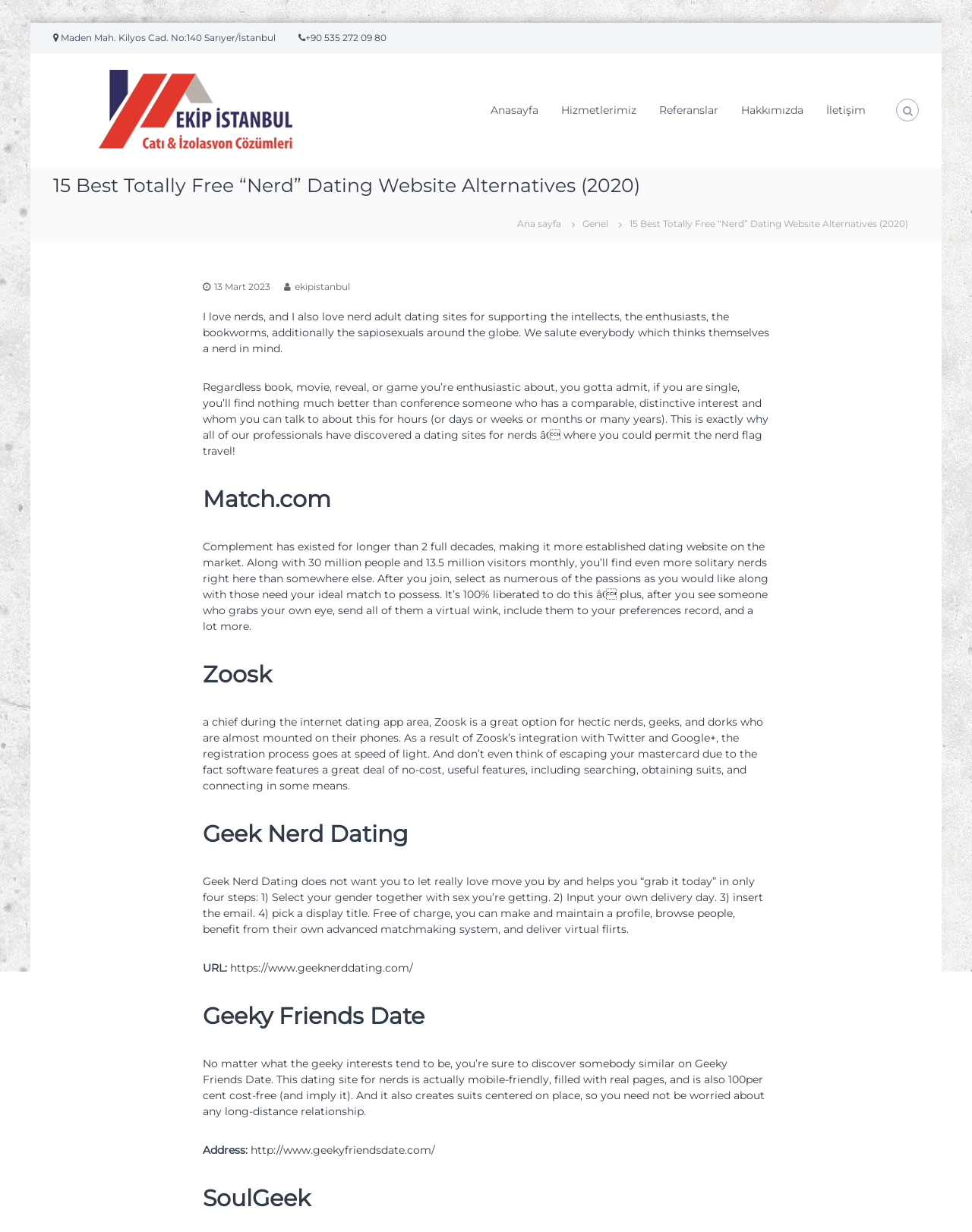What is the phone number of Ekip İstanbul İzolasyon?
Look at the screenshot and respond with a single word or phrase.

+90 535 272 09 80